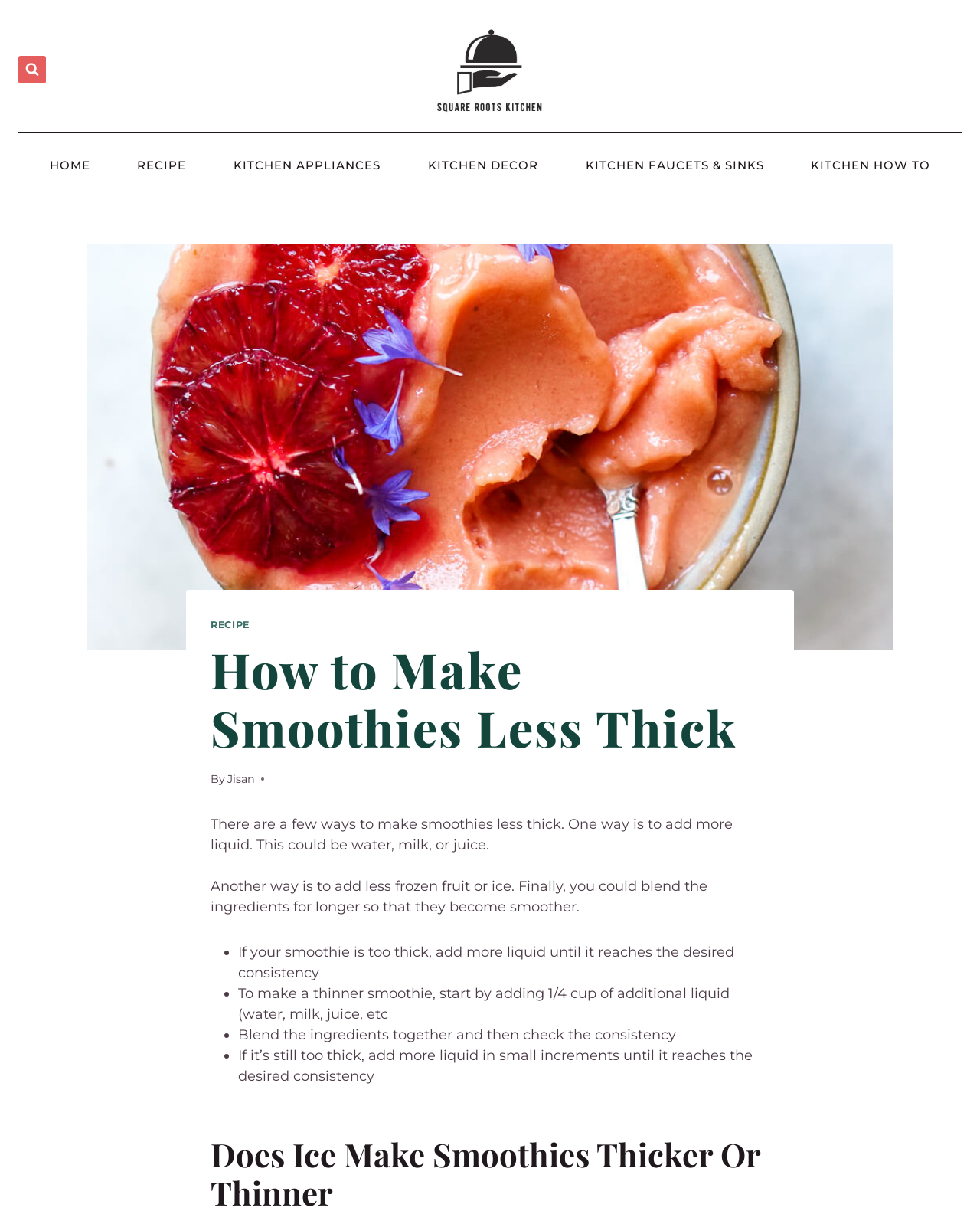Using the information shown in the image, answer the question with as much detail as possible: How can you make a smoothie less thick?

I found the answer by reading the static text elements on the webpage which provide tips on how to make smoothies less thick, including adding more liquid or blending the ingredients for longer.